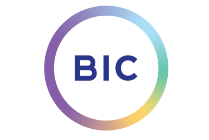What is the purpose of the North East BIC?
Refer to the image and provide a thorough answer to the question.

The question asks about the purpose of the North East BIC. According to the caption, the North East BIC plays a vital role in supporting businesses and fostering economic growth in the region, indicating its importance in promoting regional development.